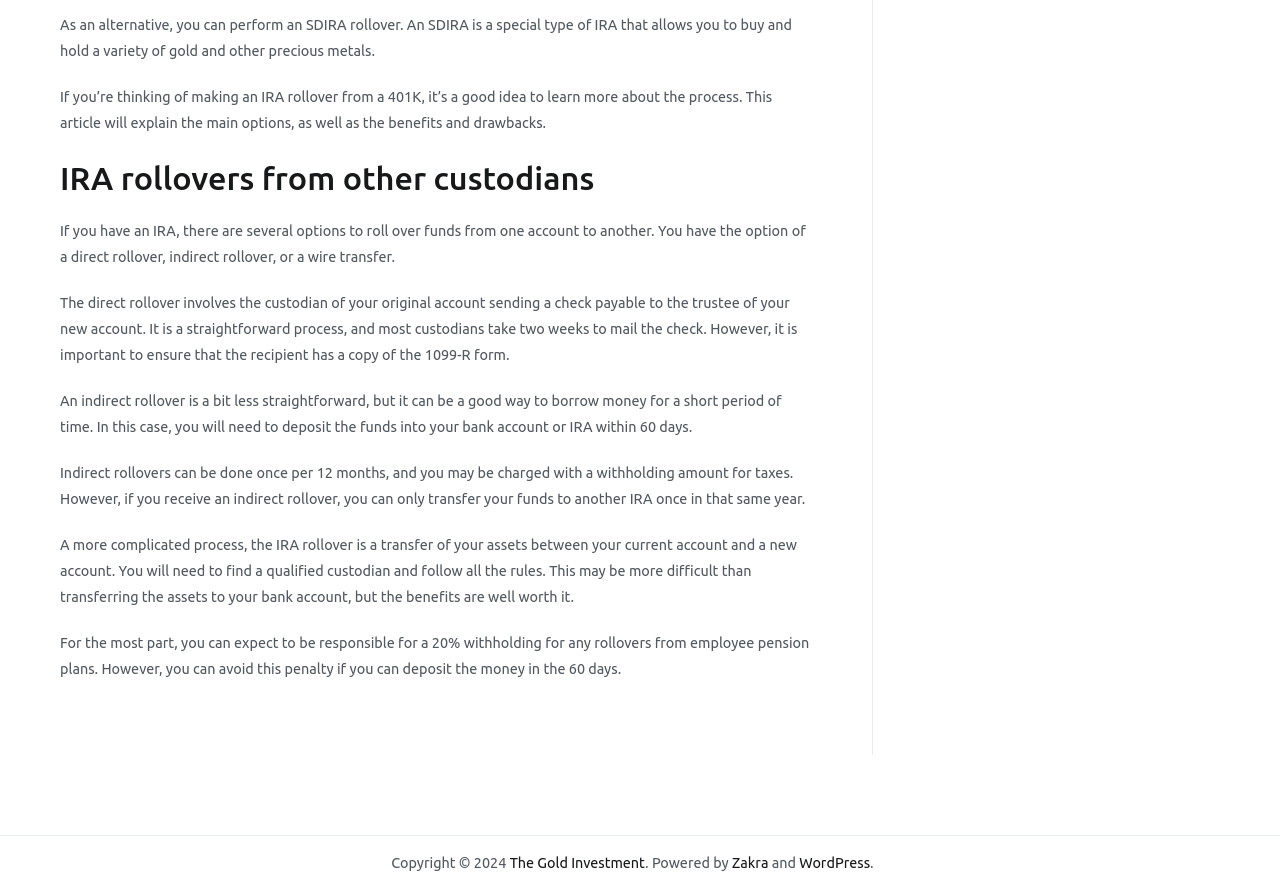Provide your answer to the question using just one word or phrase: Who powers the website?

Zakra and WordPress